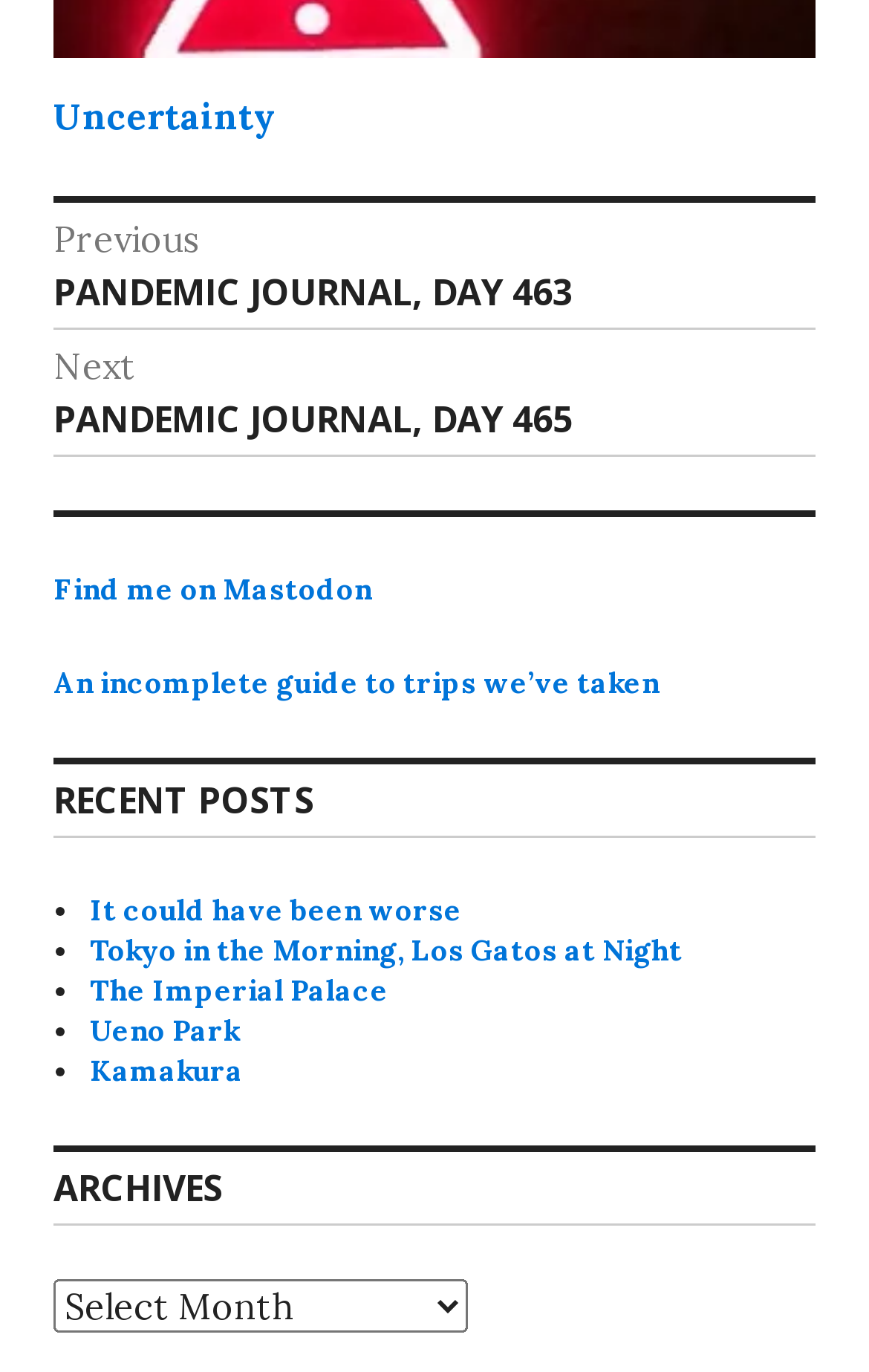Determine the bounding box coordinates of the element that should be clicked to execute the following command: "Go to the previous post".

[0.062, 0.155, 0.938, 0.233]